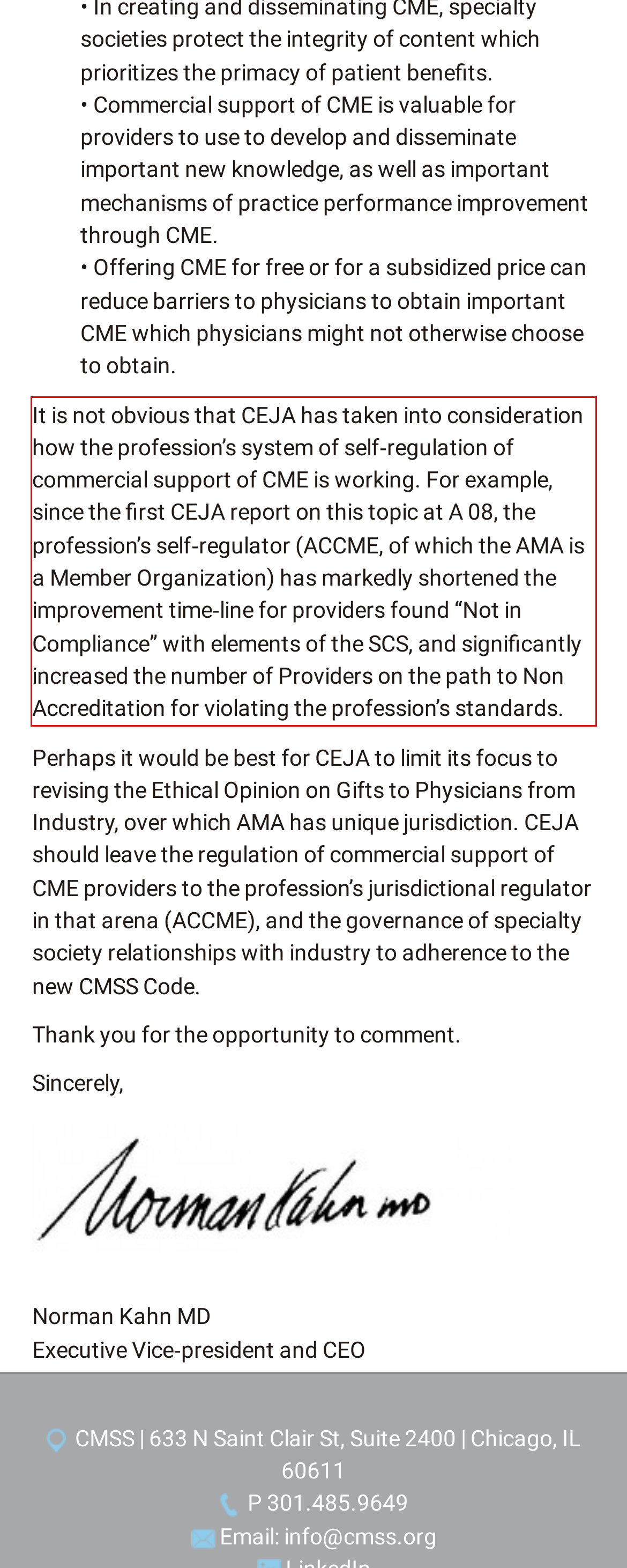You have a webpage screenshot with a red rectangle surrounding a UI element. Extract the text content from within this red bounding box.

It is not obvious that CEJA has taken into consideration how the profession’s system of self‐regulation of commercial support of CME is working. For example, since the first CEJA report on this topic at A 08, the profession’s self‐regulator (ACCME, of which the AMA is a Member Organization) has markedly shortened the improvement time‐line for providers found “Not in Compliance” with elements of the SCS, and significantly increased the number of Providers on the path to Non Accreditation for violating the profession’s standards.